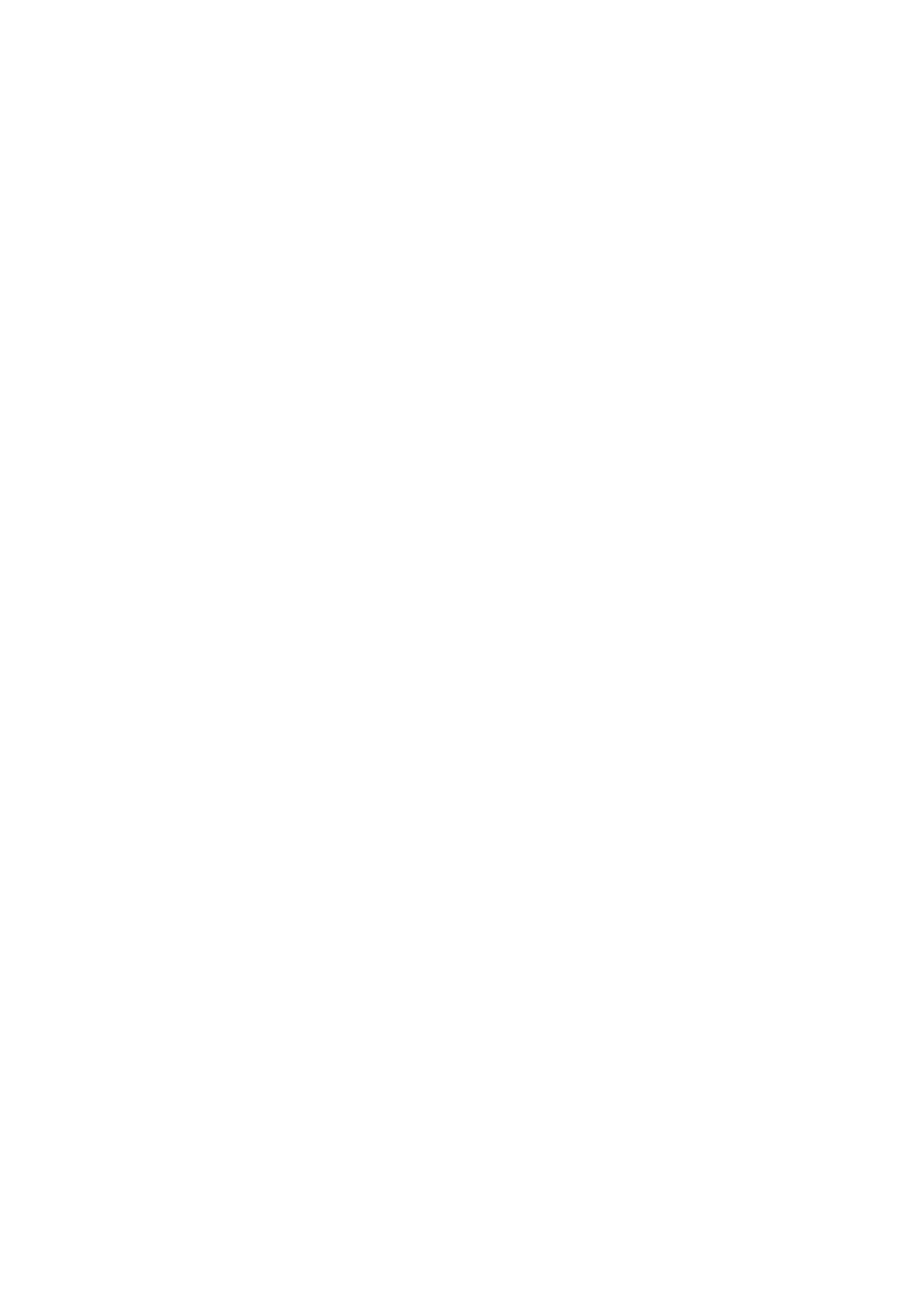Please specify the bounding box coordinates for the clickable region that will help you carry out the instruction: "Contact via email".

[0.392, 0.266, 0.962, 0.306]